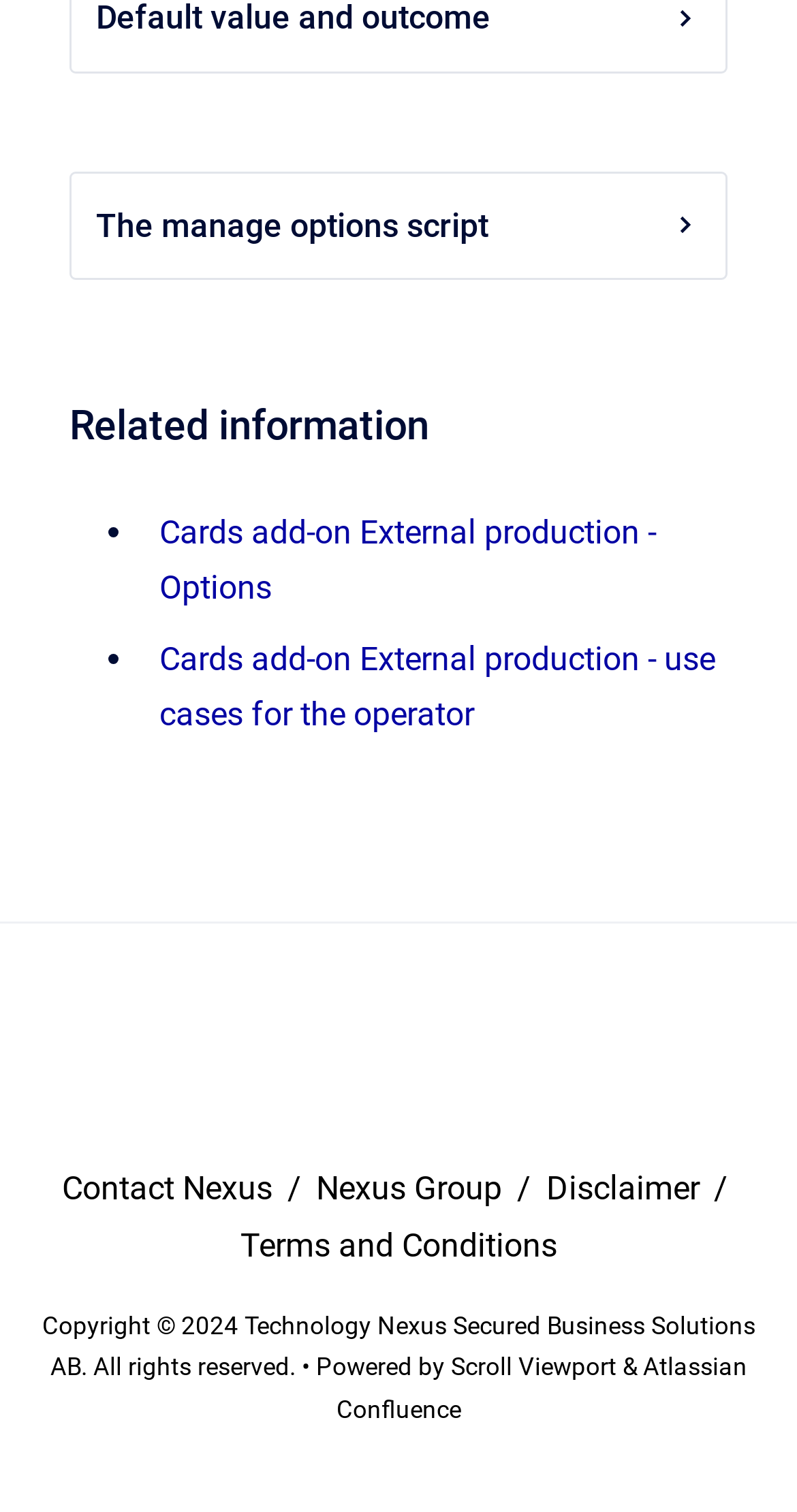What is the last link in the related information section? Look at the image and give a one-word or short phrase answer.

Cards add-on External production - use cases for the operator